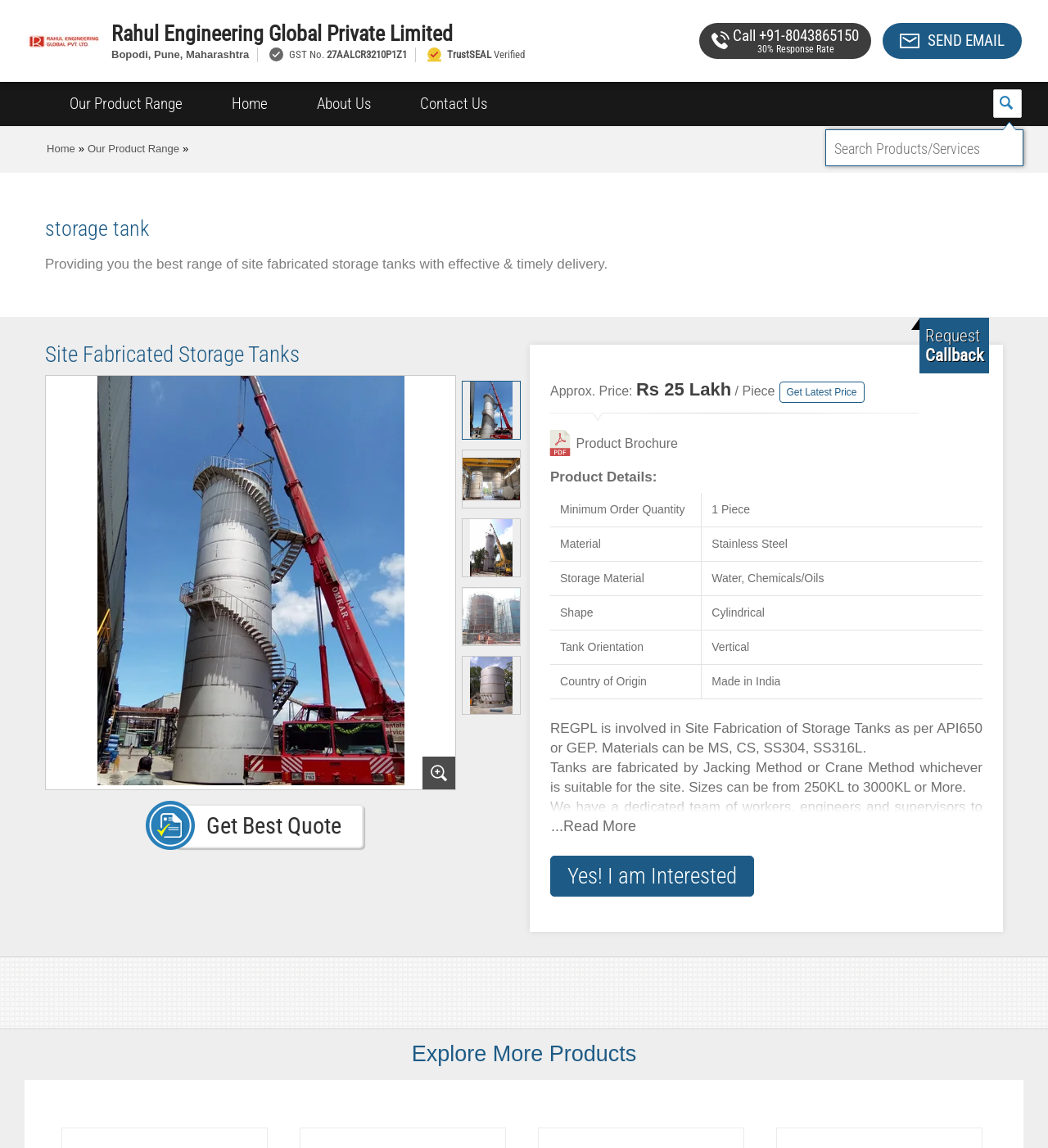Could you determine the bounding box coordinates of the clickable element to complete the instruction: "Request a callback"? Provide the coordinates as four float numbers between 0 and 1, i.e., [left, top, right, bottom].

[0.877, 0.277, 0.944, 0.325]